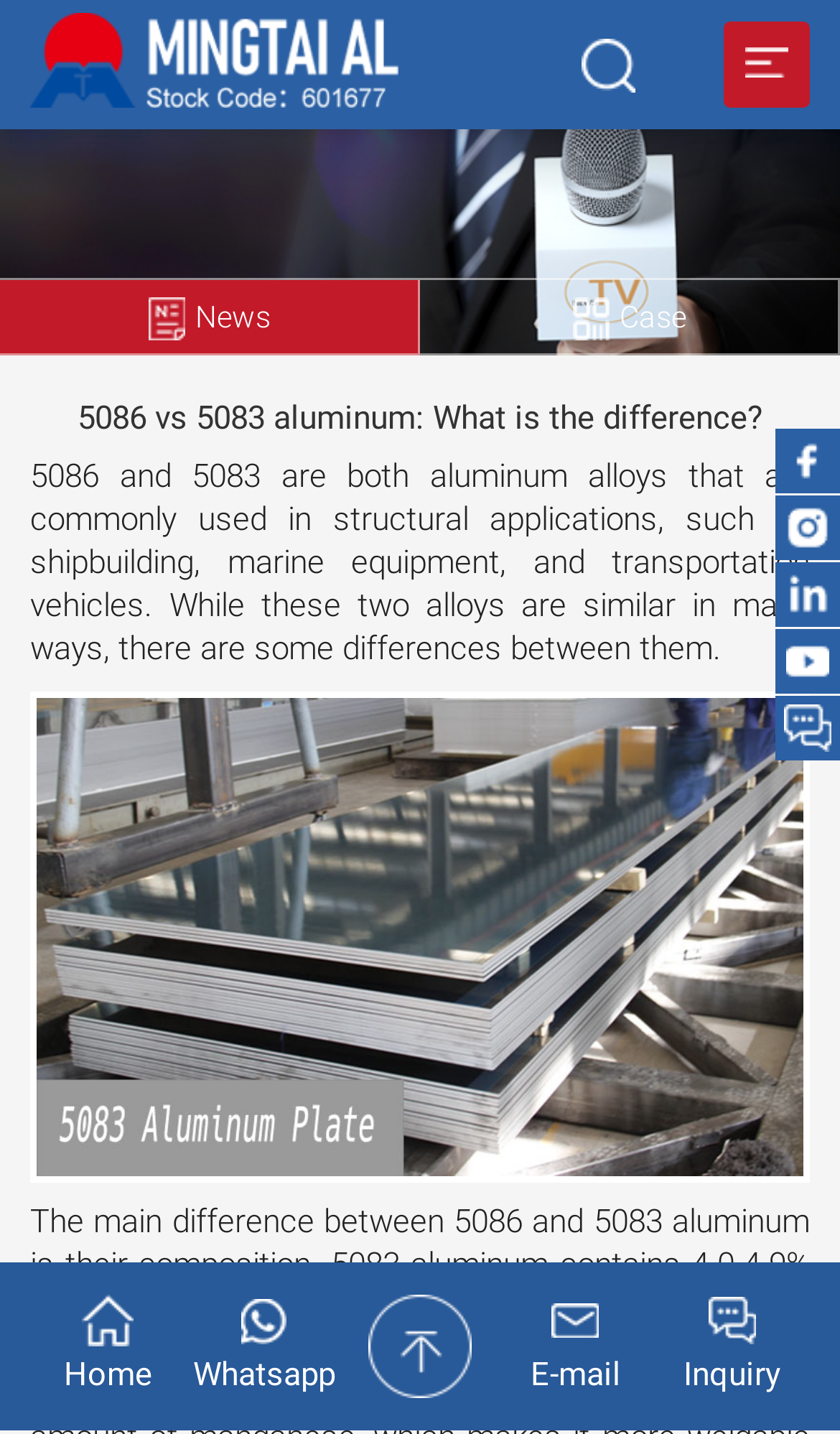What is the position of the 'Home' link?
Refer to the image and provide a one-word or short phrase answer.

Top left